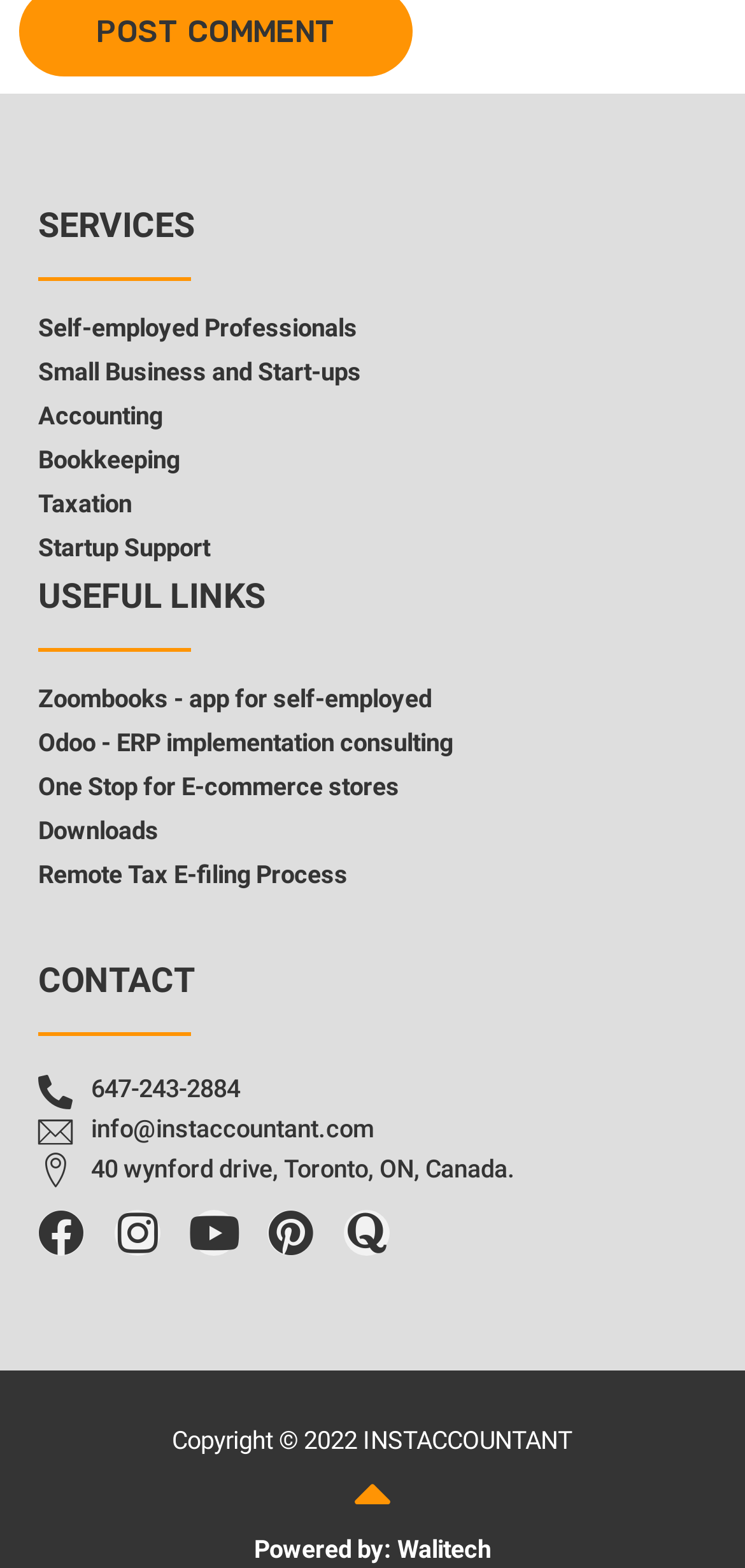What is the main category of services offered?
From the details in the image, provide a complete and detailed answer to the question.

Based on the webpage, I can see that there are multiple links under the 'SERVICES' heading, including 'Accounting', 'Bookkeeping', 'Taxation', and more. This suggests that the main category of services offered is related to accounting and financial services.